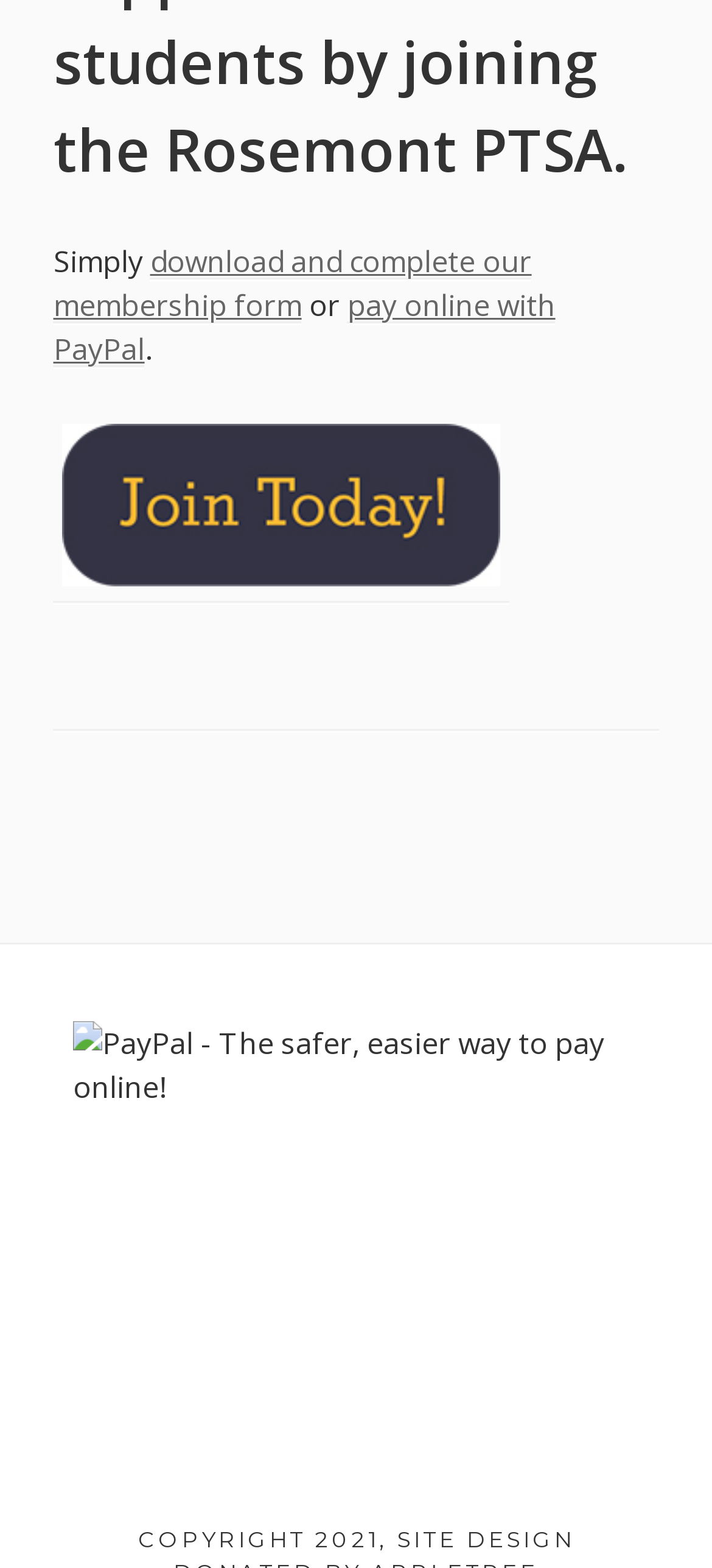Determine the bounding box coordinates of the element that should be clicked to execute the following command: "pay online with PayPal".

[0.075, 0.182, 0.78, 0.236]